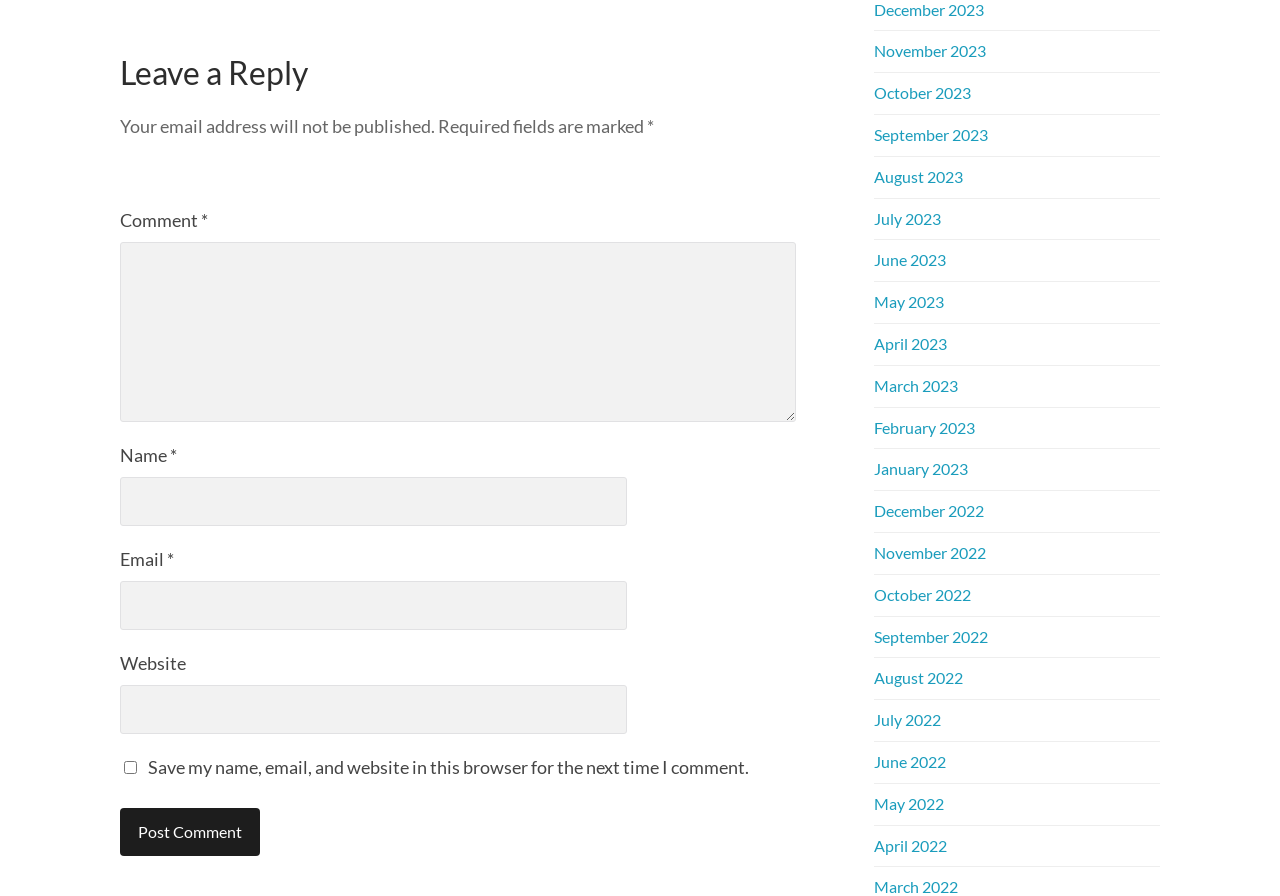Please provide a one-word or short phrase answer to the question:
What is the function of the checkbox?

Save comment info